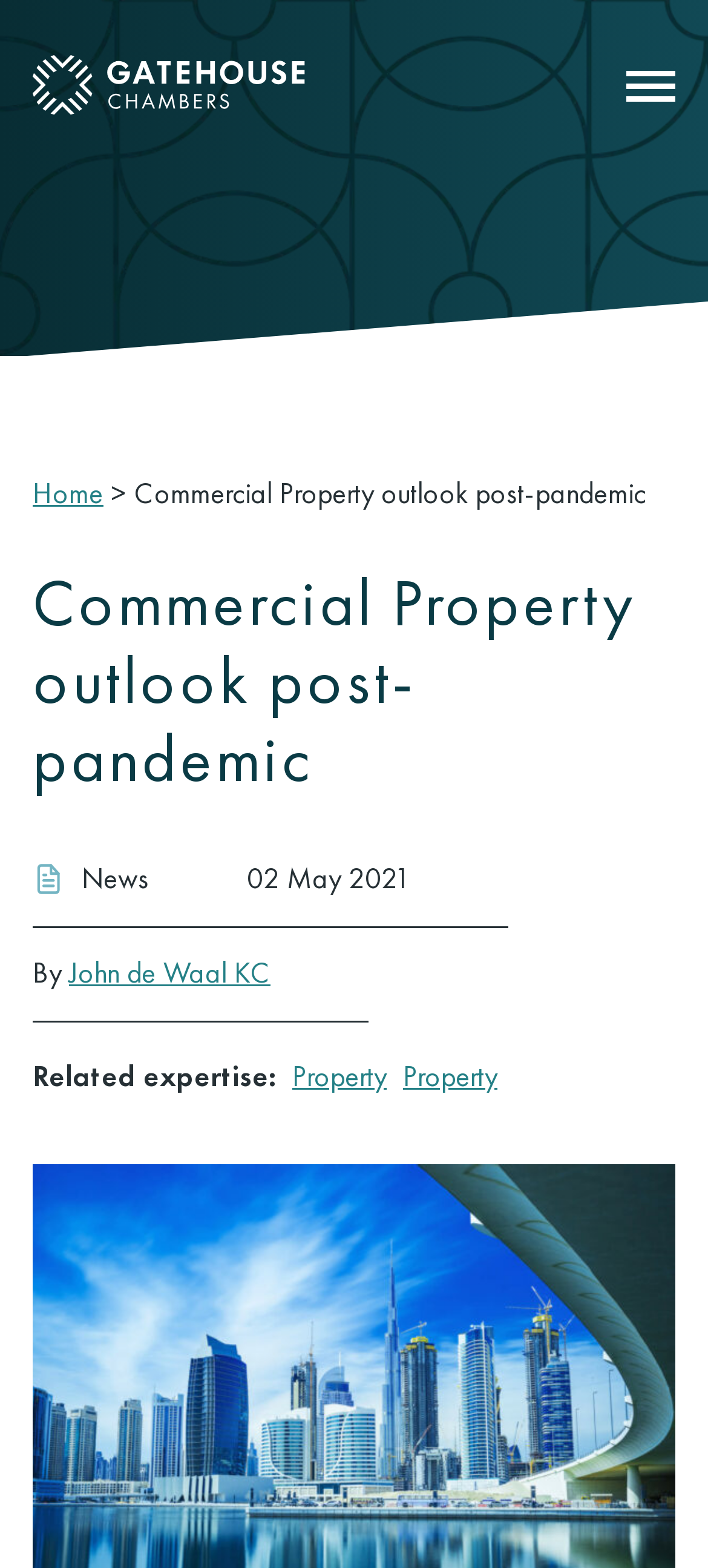What is the category of this news article?
Please provide a full and detailed response to the question.

I found the answer by looking at the 'Related expertise:' section of the webpage, which lists 'Property' as a category. This section is located below the author's name and date.